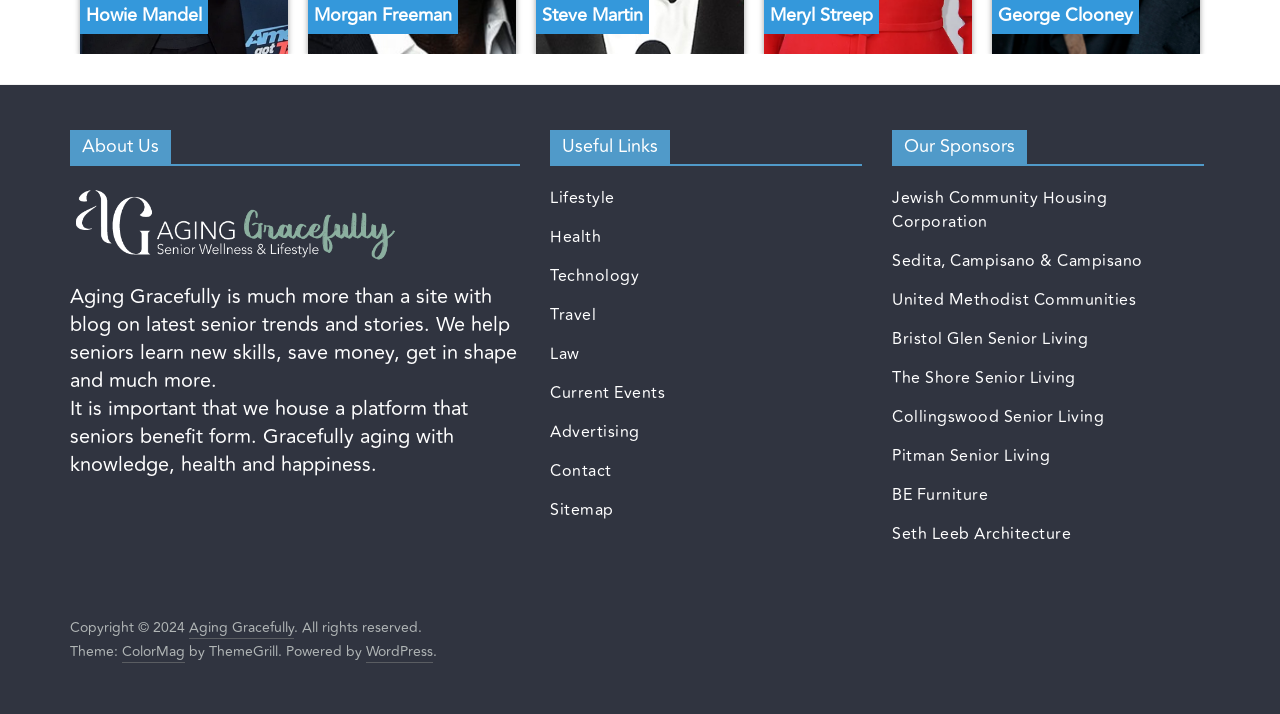Identify the bounding box coordinates of the region that needs to be clicked to carry out this instruction: "Click on 'Aging Gracefully' to learn more". Provide these coordinates as four float numbers ranging from 0 to 1, i.e., [left, top, right, bottom].

[0.055, 0.251, 0.312, 0.294]